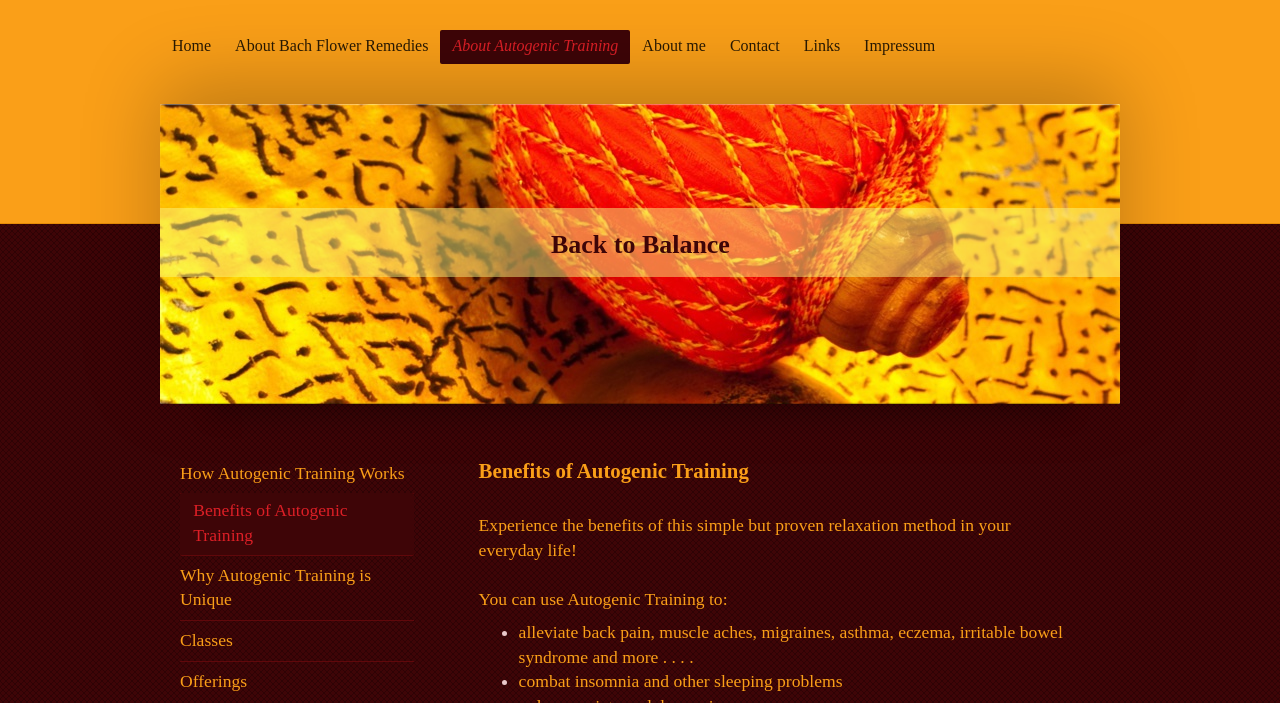What is the purpose of the image on the webpage?
Using the image, respond with a single word or phrase.

Relaxation